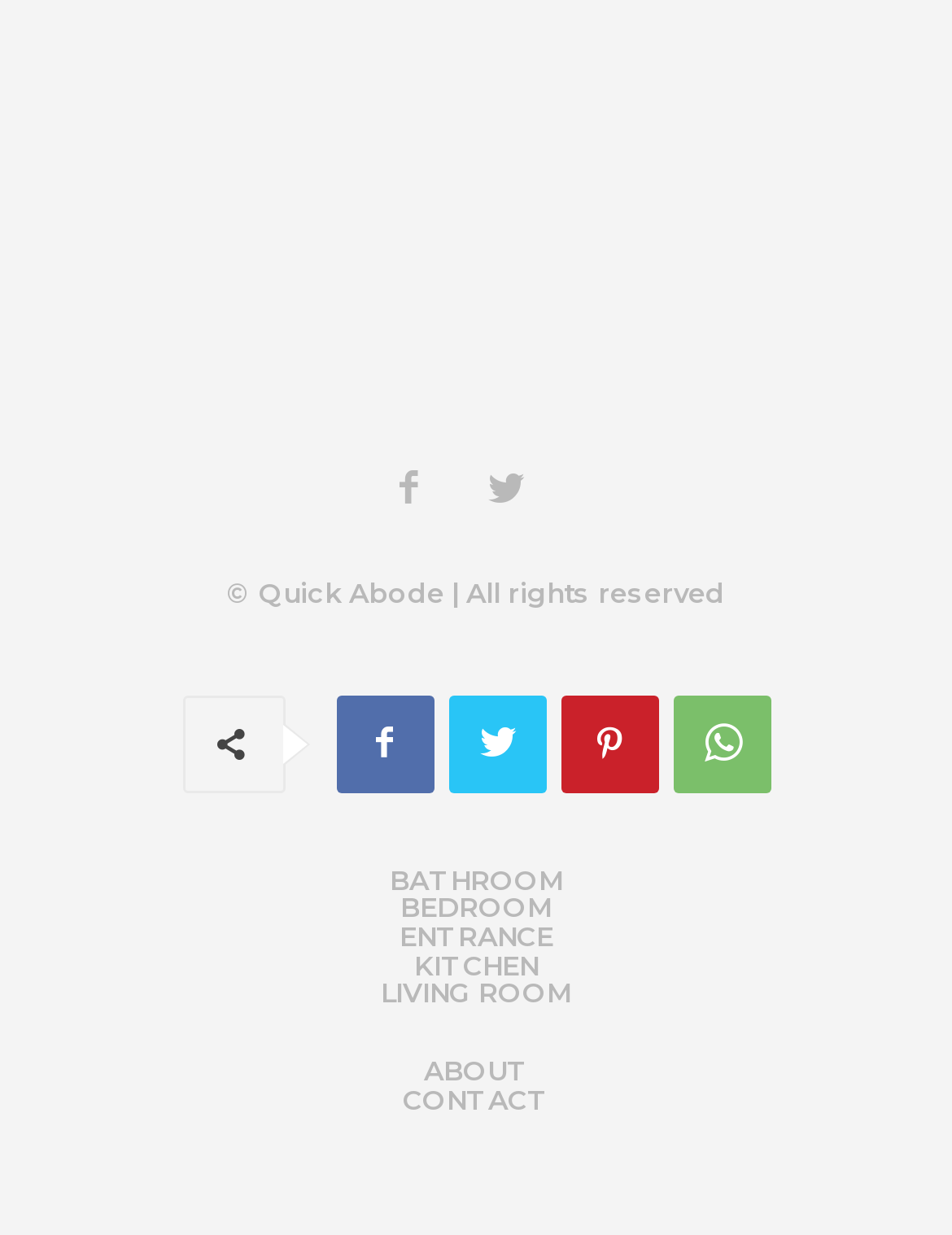Please identify the bounding box coordinates of the clickable element to fulfill the following instruction: "View the kitchen page". The coordinates should be four float numbers between 0 and 1, i.e., [left, top, right, bottom].

[0.435, 0.77, 0.565, 0.793]